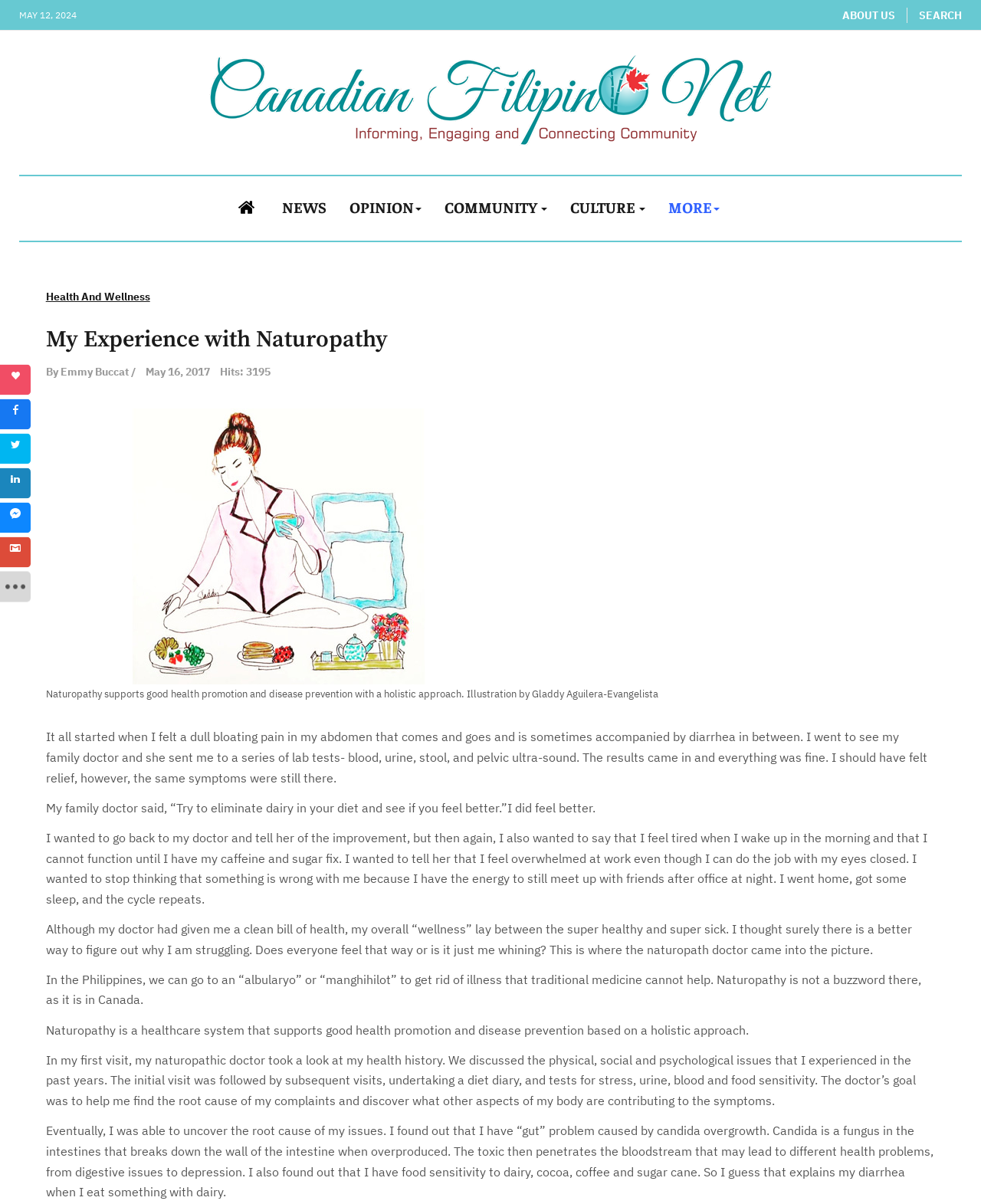Find the bounding box coordinates for the HTML element described as: "My Experience with Naturopathy". The coordinates should consist of four float values between 0 and 1, i.e., [left, top, right, bottom].

[0.047, 0.27, 0.395, 0.295]